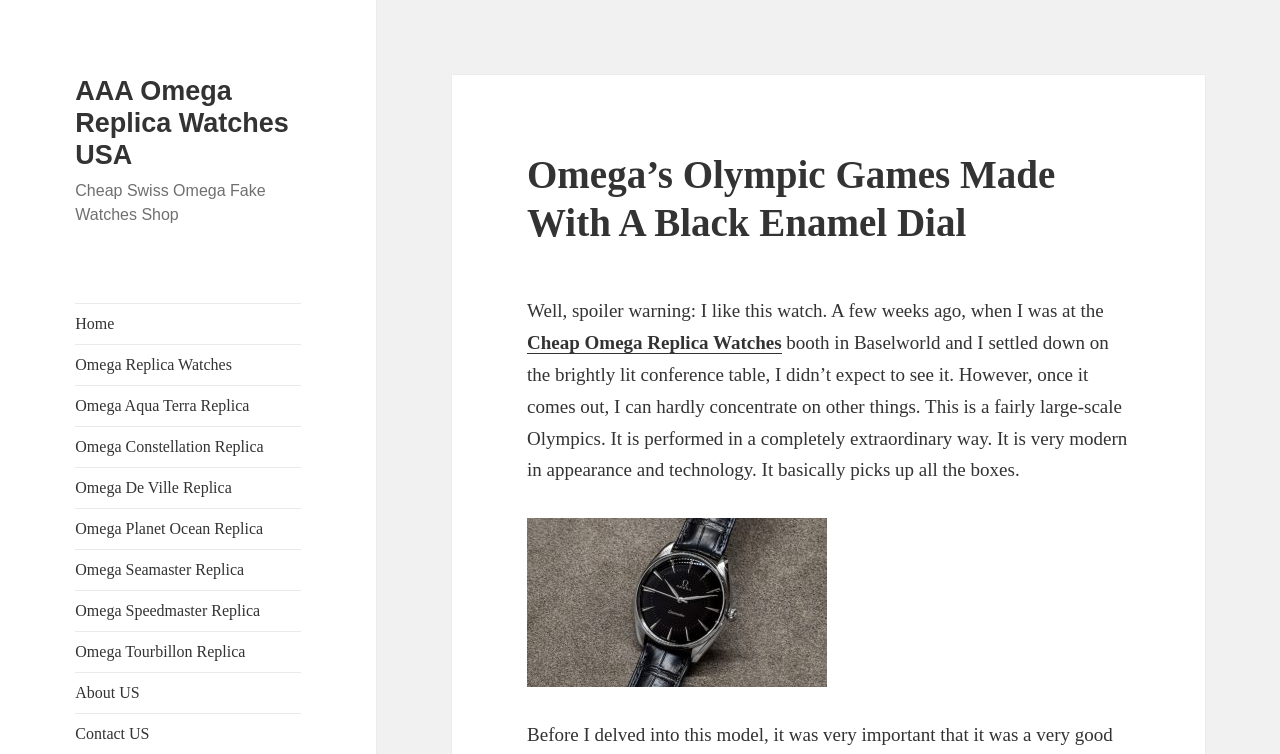Identify the bounding box coordinates necessary to click and complete the given instruction: "Visit Cheap Omega Replica Watches".

[0.412, 0.44, 0.611, 0.469]